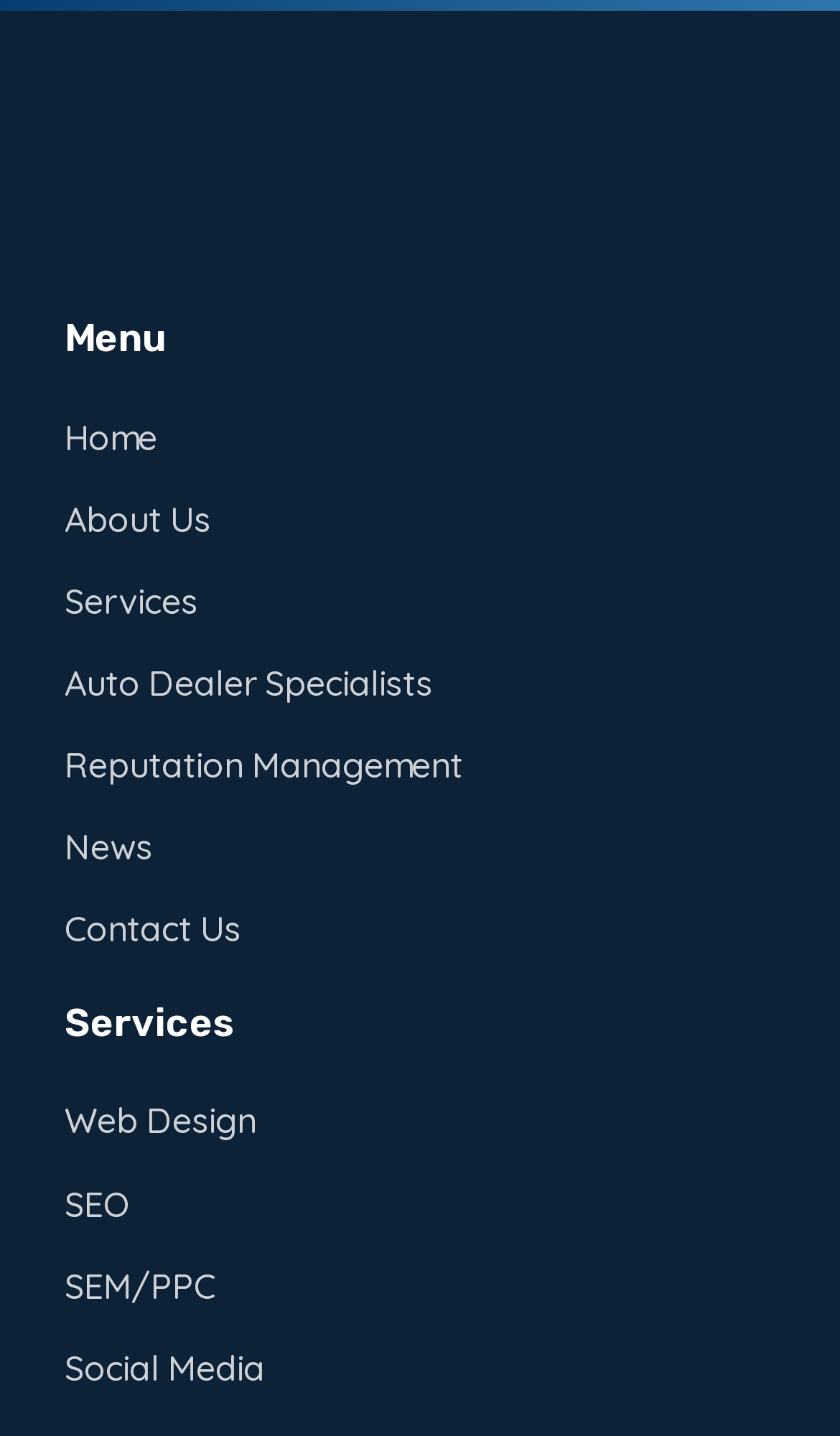Identify the bounding box for the UI element specified in this description: "Auto Dealer Specialists". The coordinates must be four float numbers between 0 and 1, formatted as [left, top, right, bottom].

[0.077, 0.454, 0.923, 0.496]